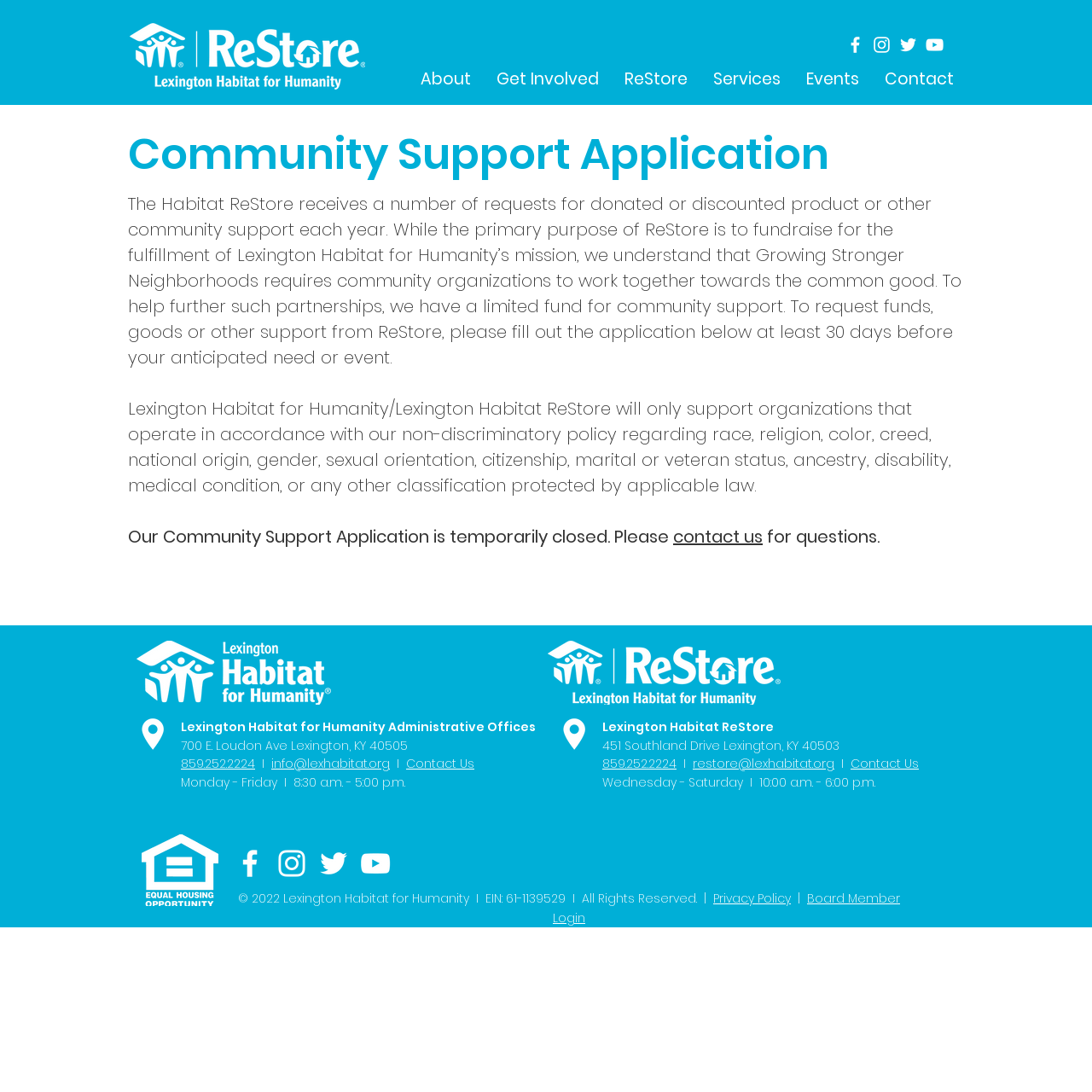Please examine the image and answer the question with a detailed explanation:
What is the purpose of the Habitat ReStore?

Based on the webpage, the primary purpose of ReStore is to fundraise for the fulfillment of Lexington Habitat for Humanity’s mission.